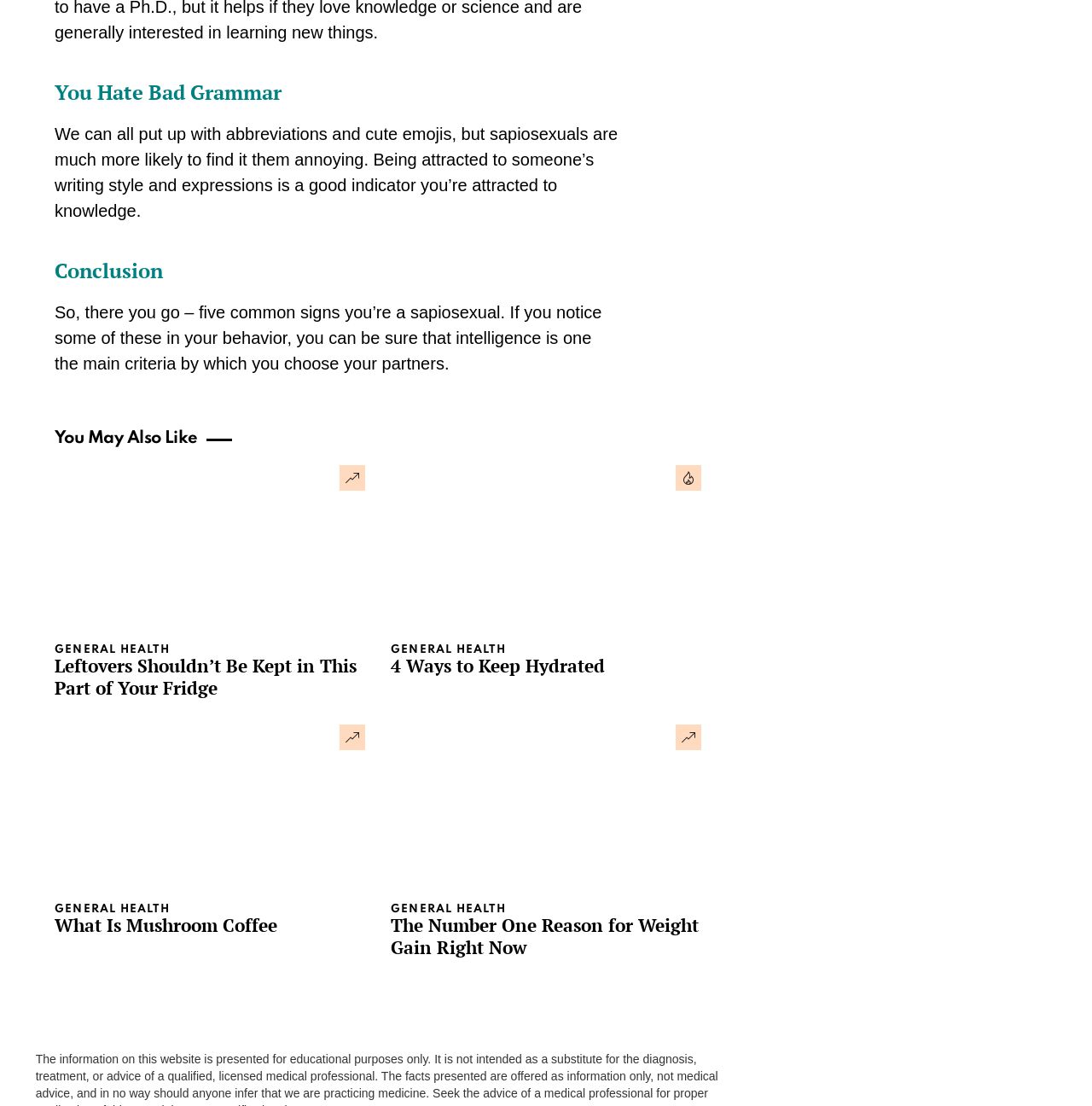Find the bounding box coordinates of the element to click in order to complete the given instruction: "Explore the general health section."

[0.05, 0.582, 0.155, 0.594]